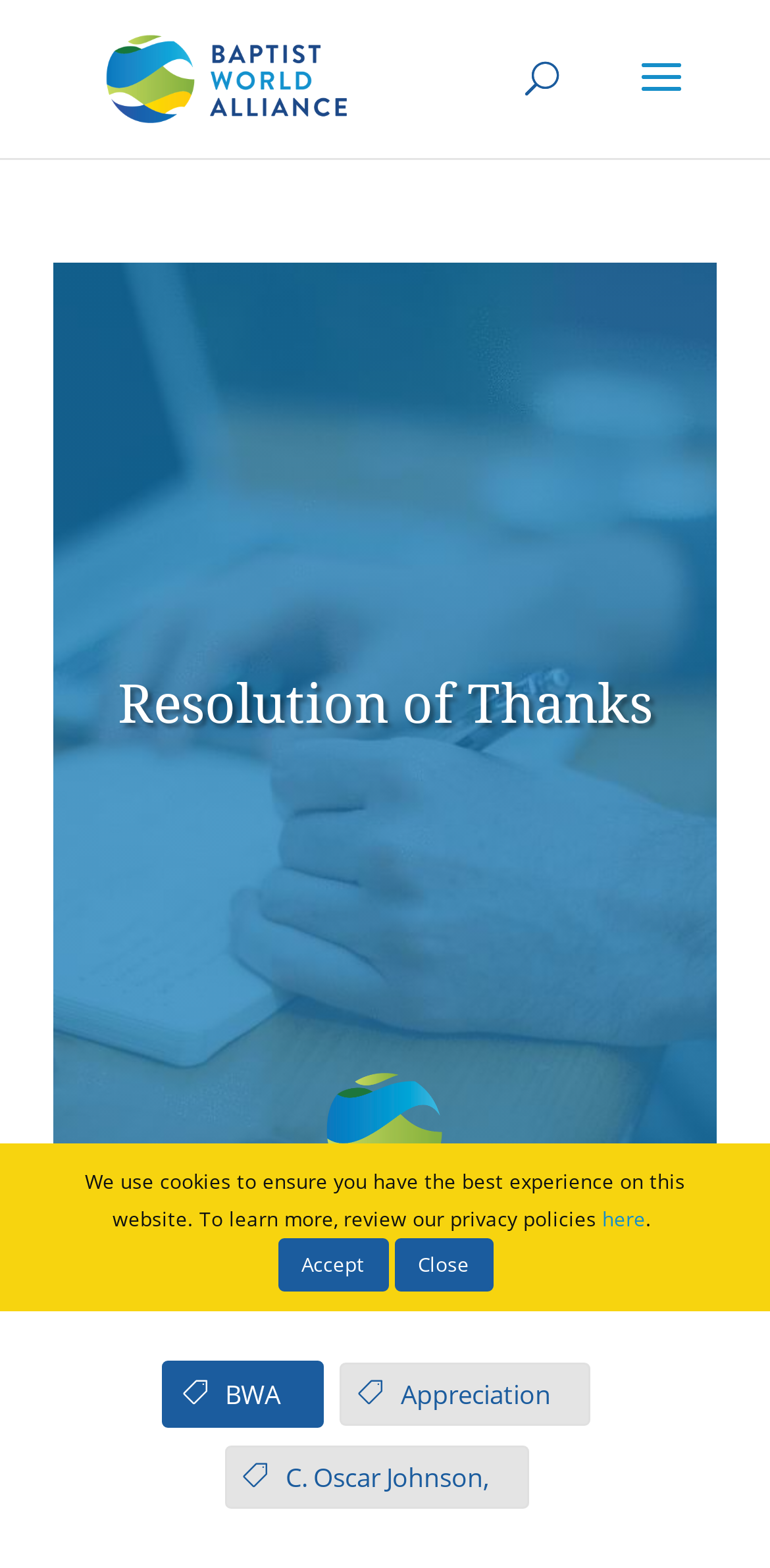What is the topic of the resolution?
Refer to the image and provide a detailed answer to the question.

The topic of the resolution can be determined by looking at the heading element with the text 'Resolution of Thanks', which suggests that the resolution is about expressing thanks or appreciation.